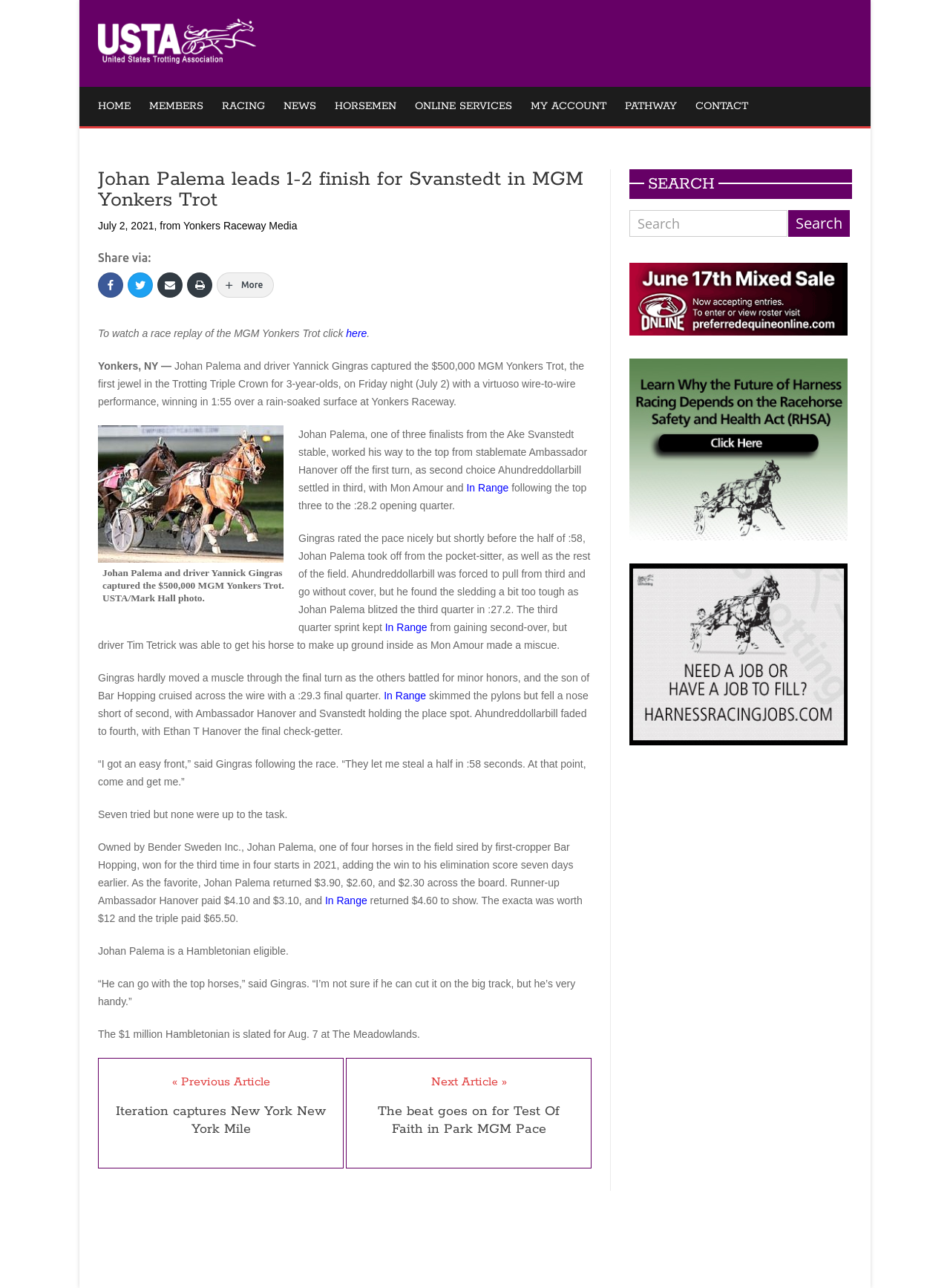Predict the bounding box coordinates of the area that should be clicked to accomplish the following instruction: "Search for news". The bounding box coordinates should consist of four float numbers between 0 and 1, i.e., [left, top, right, bottom].

[0.662, 0.163, 0.829, 0.184]